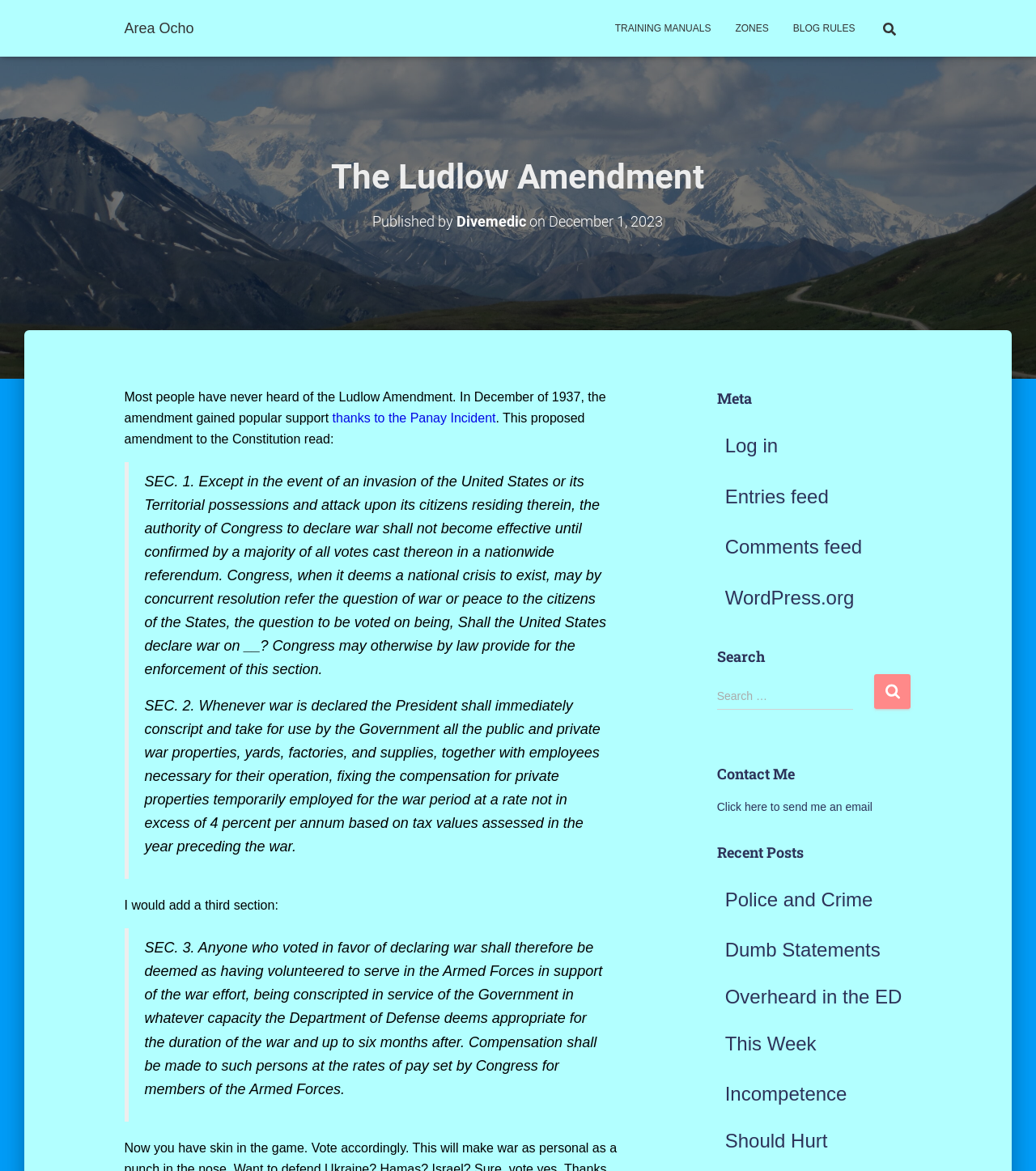What is the name of the amendment?
Refer to the image and provide a one-word or short phrase answer.

The Ludlow Amendment